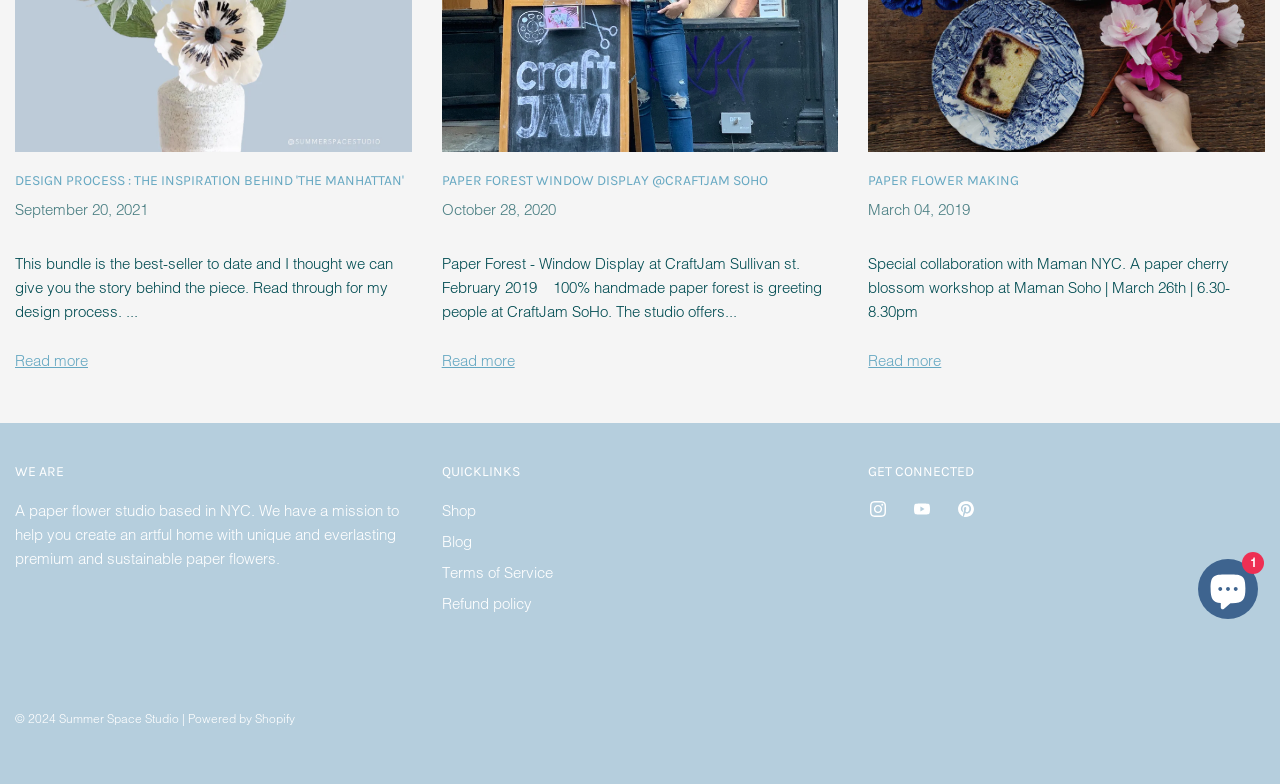Extract the bounding box coordinates for the UI element described by the text: "Terms of Service". The coordinates should be in the form of [left, top, right, bottom] with values between 0 and 1.

[0.345, 0.716, 0.432, 0.755]